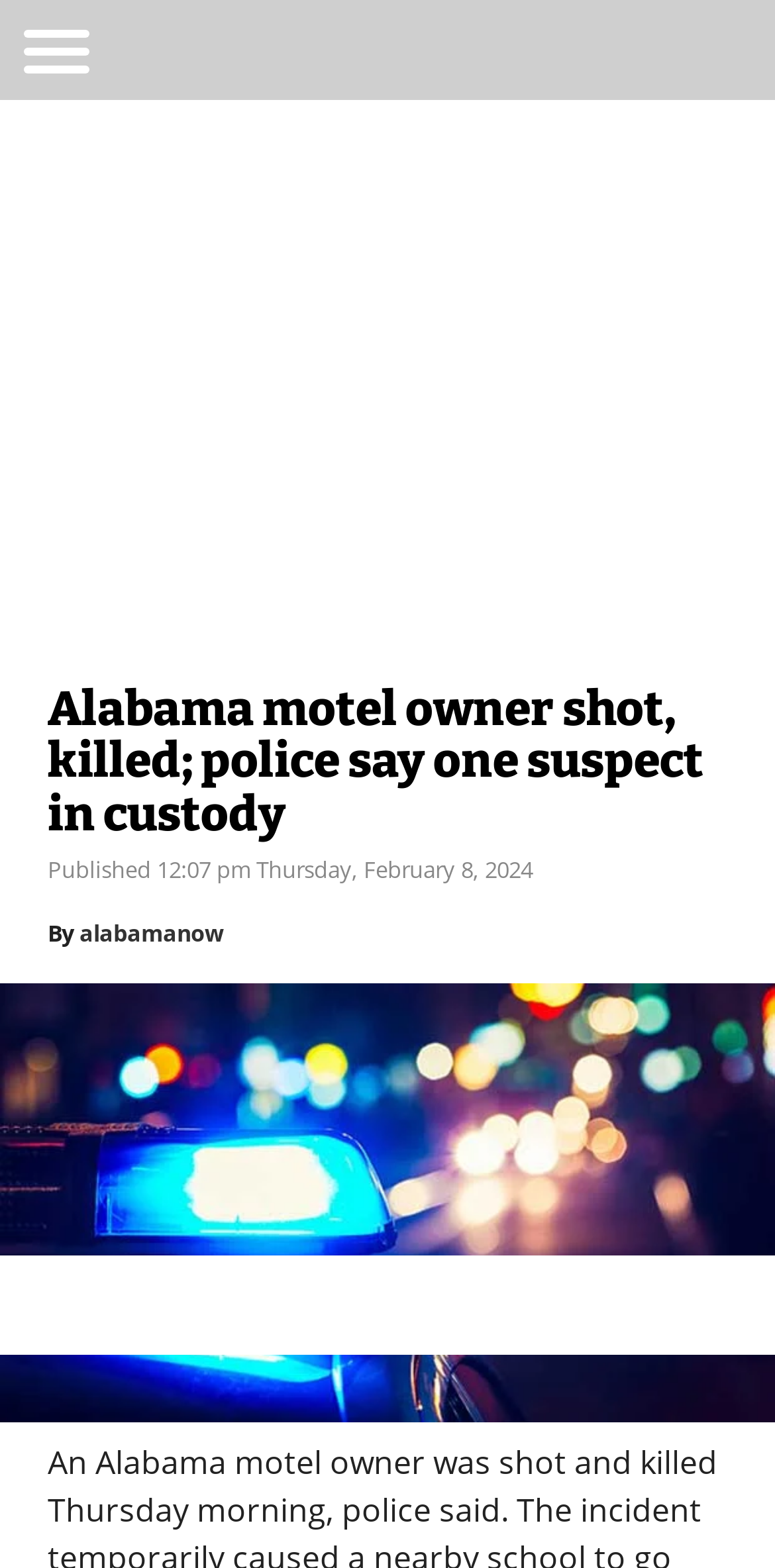Carefully examine the image and provide an in-depth answer to the question: What is the occupation of the person who was shot and killed?

I found the occupation of the person who was shot and killed by reading the main heading of the webpage, which mentions 'Alabama motel owner shot, killed'. This indicates that the person who was shot and killed was a motel owner.